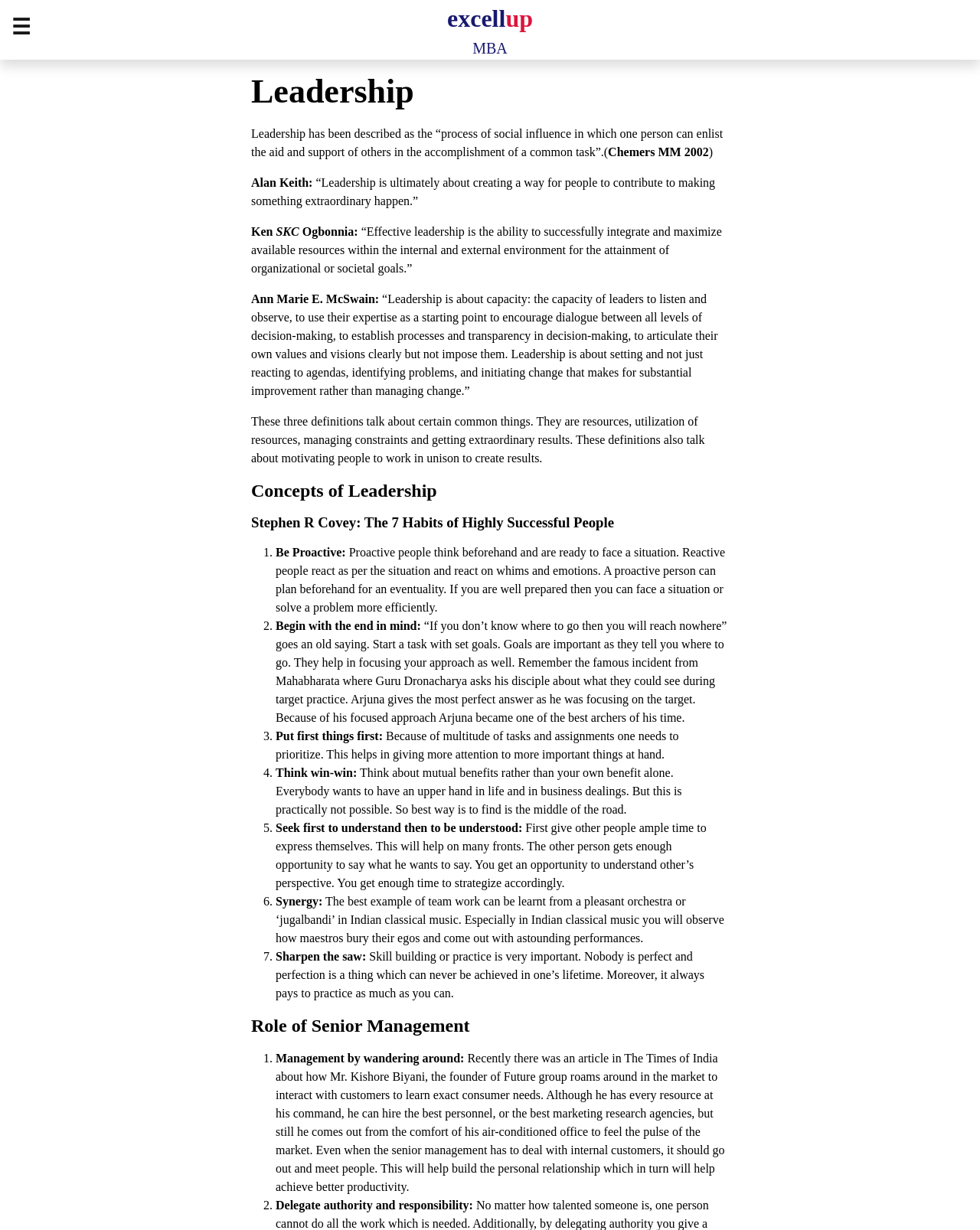Provide a one-word or short-phrase response to the question:
What is leadership?

process of social influence